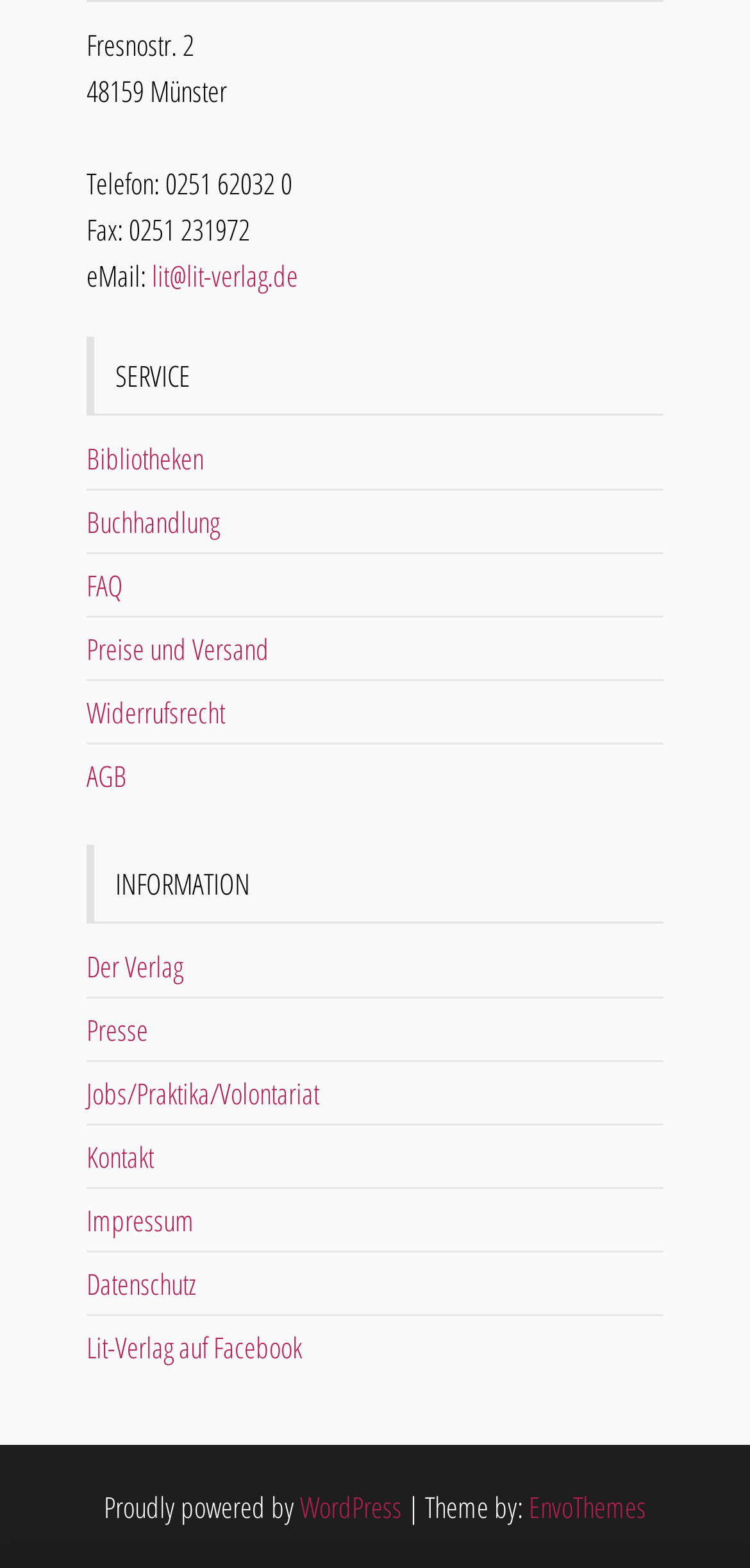Determine the bounding box coordinates of the region I should click to achieve the following instruction: "View contact information". Ensure the bounding box coordinates are four float numbers between 0 and 1, i.e., [left, top, right, bottom].

[0.115, 0.726, 0.205, 0.75]